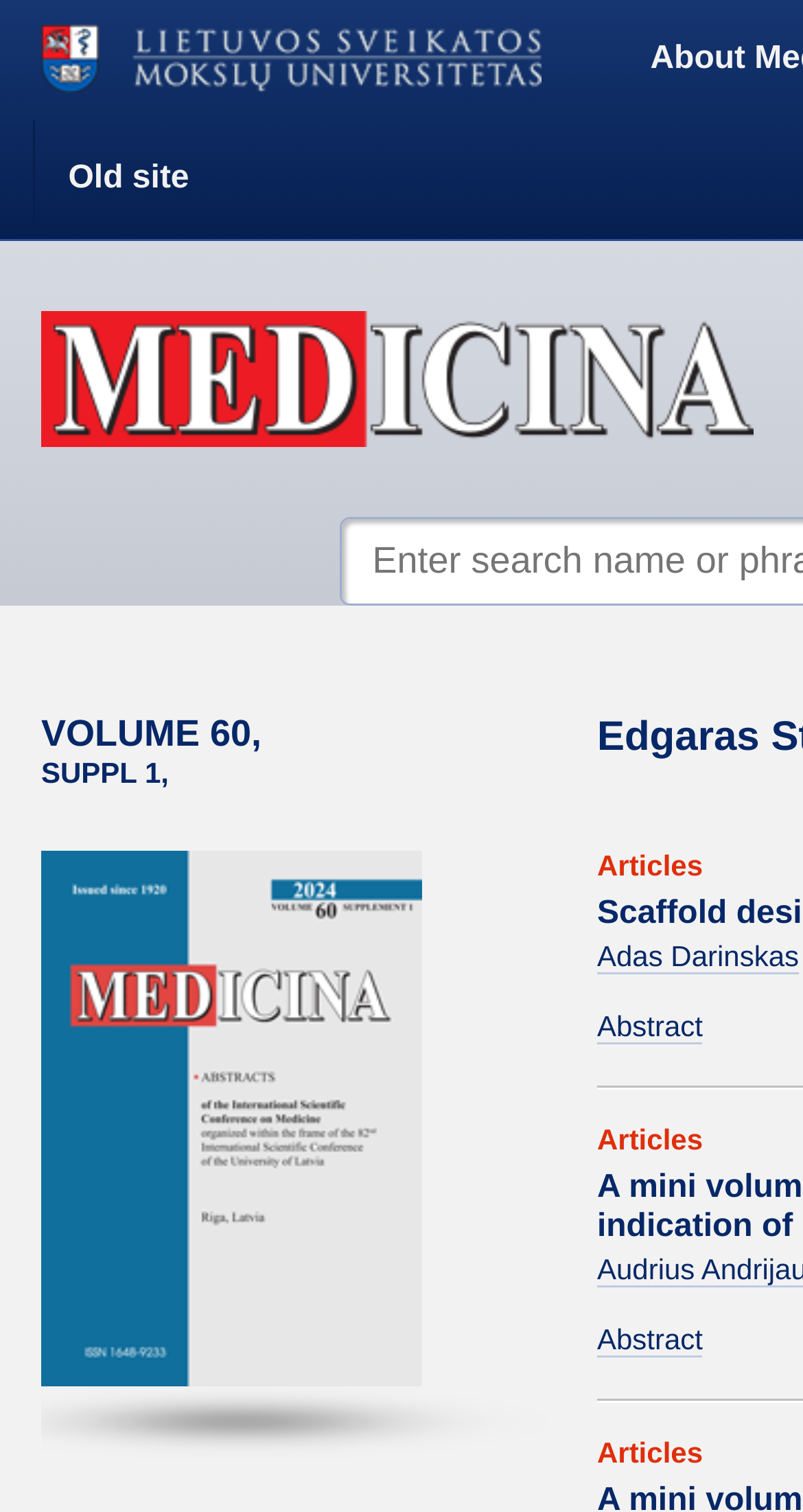Identify and provide the title of the webpage.

VOLUME 60,
SUPPL 1,